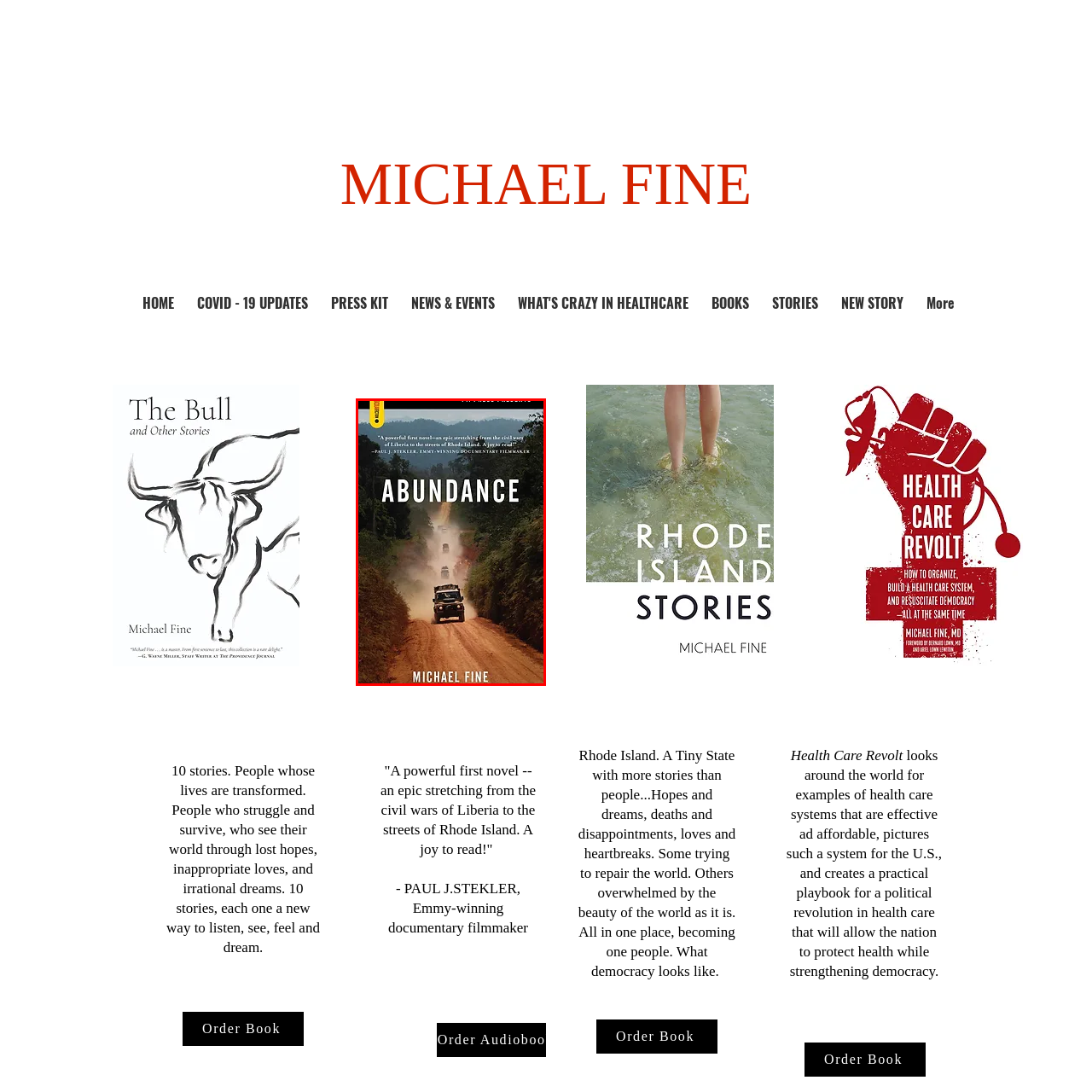What is the author's name?
Concentrate on the image within the red bounding box and respond to the question with a detailed explanation based on the visual information provided.

The author's name is presented at the bottom of the book cover, which is 'Michael Fine', establishing him as the author of the novel.